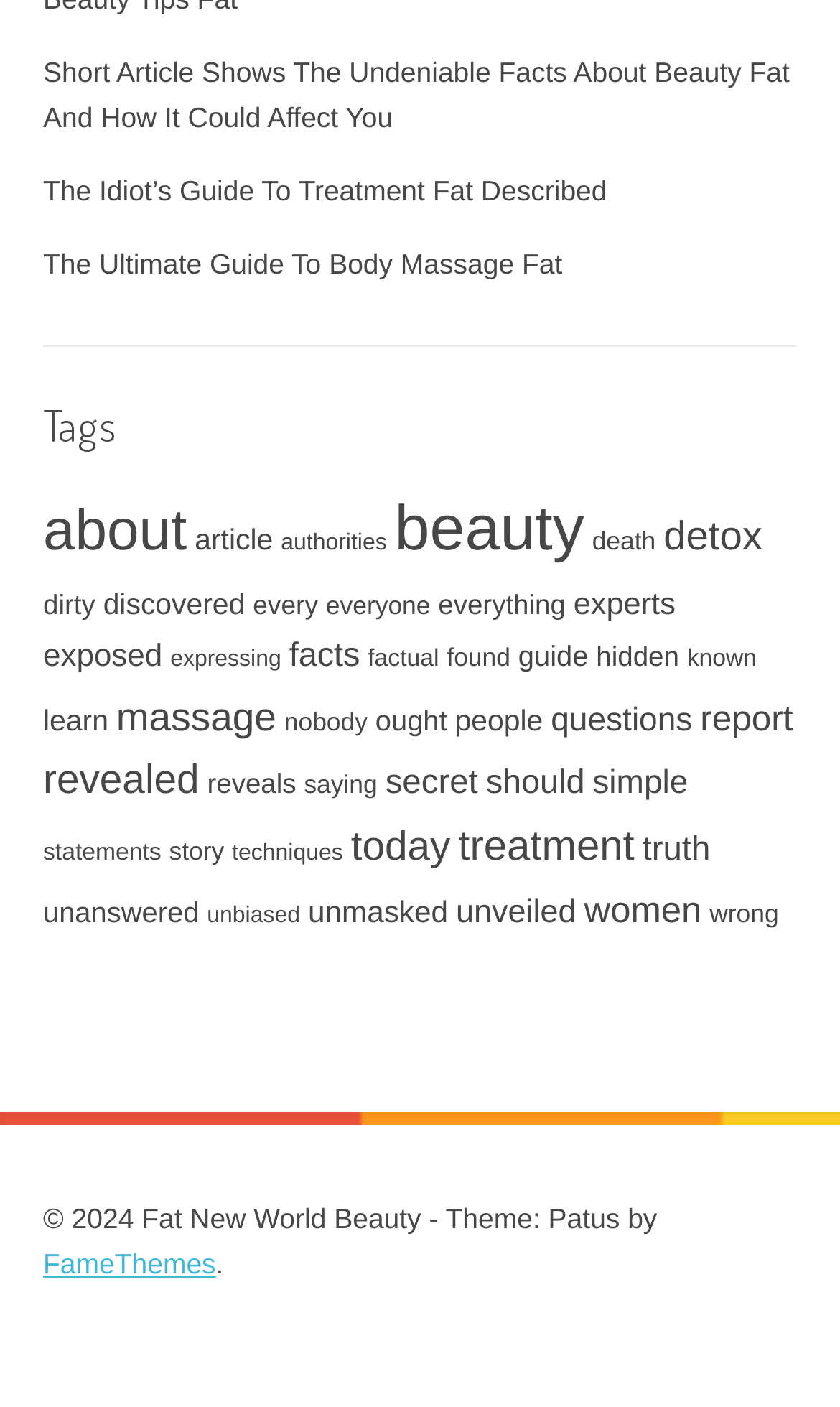Identify the bounding box coordinates of the clickable region required to complete the instruction: "Explore the tag about treatment fat". The coordinates should be given as four float numbers within the range of 0 and 1, i.e., [left, top, right, bottom].

[0.546, 0.585, 0.755, 0.619]